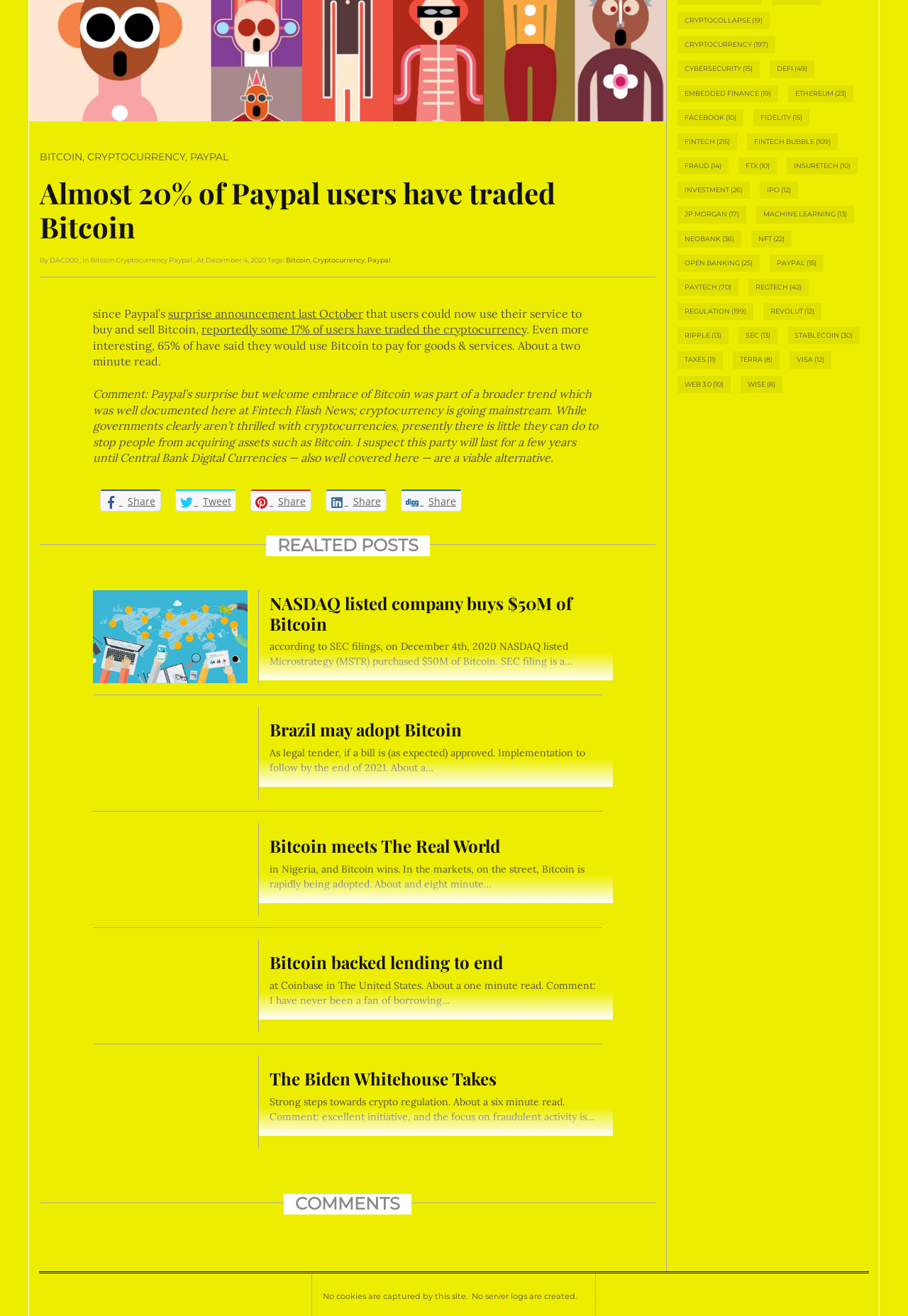Using the description: "Fintech (215)", determine the UI element's bounding box coordinates. Ensure the coordinates are in the format of four float numbers between 0 and 1, i.e., [left, top, right, bottom].

[0.746, 0.101, 0.812, 0.114]